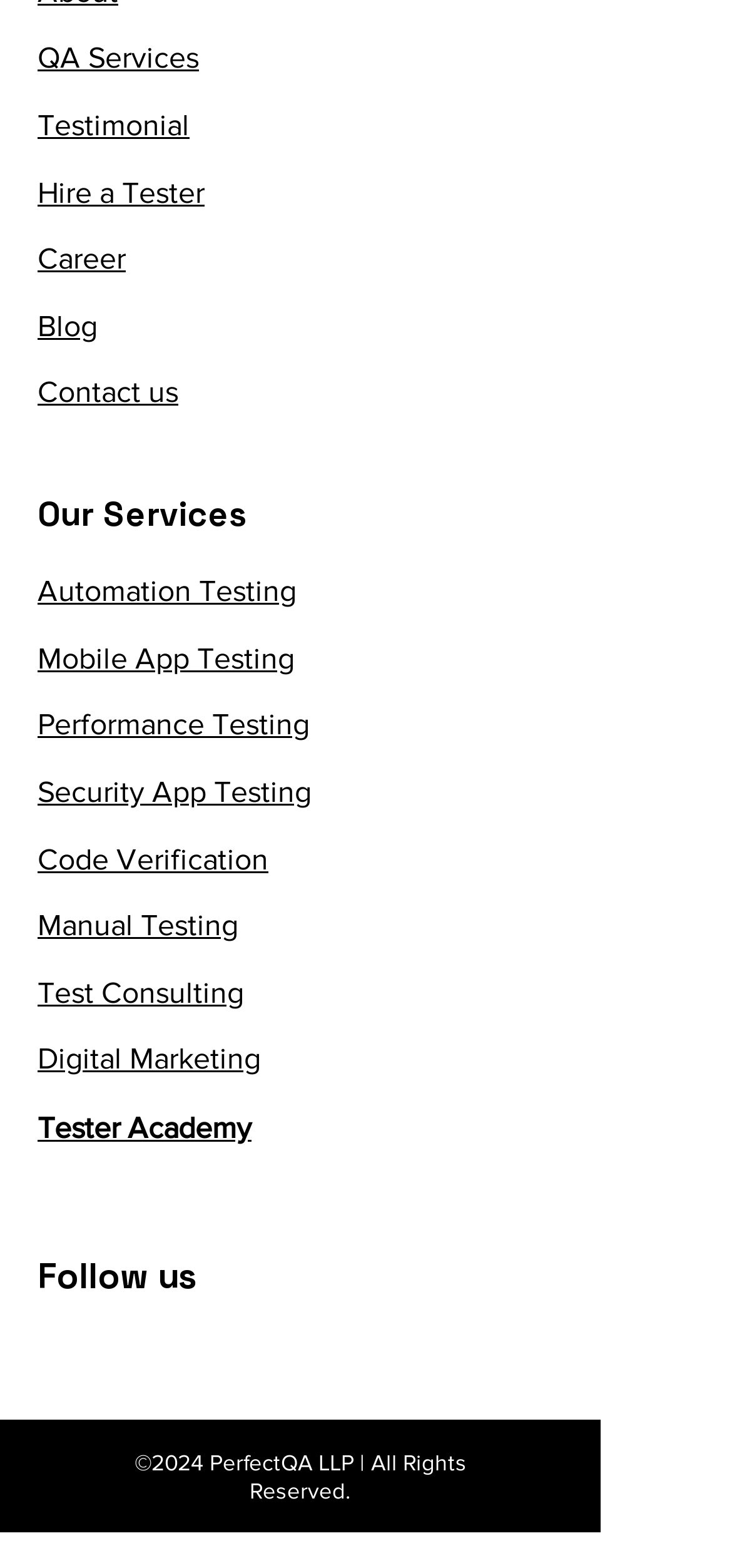Using the details from the image, please elaborate on the following question: What is the copyright information at the bottom of the webpage?

The copyright information at the bottom of the webpage is '©2024 PerfectQA LLP | All Rights Reserved.' which is a StaticText element with bounding box coordinates [0.183, 0.925, 0.637, 0.959].